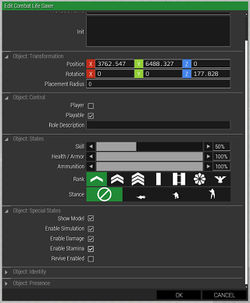Give a detailed account of what is happening in the image.

This image represents a user interface panel titled "Edit Combat Life Saver," likely part of a mission editing tool for a game. The panel is designed to customize various attributes related to a character's ability to revive and manage health during gameplay.

Key sections of the panel include:

- **Object Transformation:** Displays position and rotation settings. It allows for precise placement of the character within the game environment.
- **Object Control:** Features a checkbox to indicate whether this object is a player character, along with a description box for detailed notes.
- **Object State:** This segment allows the user to adjust key attributes such as skill level, health, armor, and stamina. There are visual sliders to represent these attributes, facilitating easy adjustments.
- **Object Special Status:** This section includes toggle options to show the model of the object, enable simulation settings, and manage stamina parameters, as well as enable or disable the revive feature.

The toolbar icons below may represent commands related to movement, health management, or special abilities, enhancing the interactive editing experience. The panel is equipped with "OK" and "CANCEL" buttons at the bottom for confirming or discarding changes. This interface reflects comprehensive functionality, allowing users to tailor the gameplay dynamics significantly.